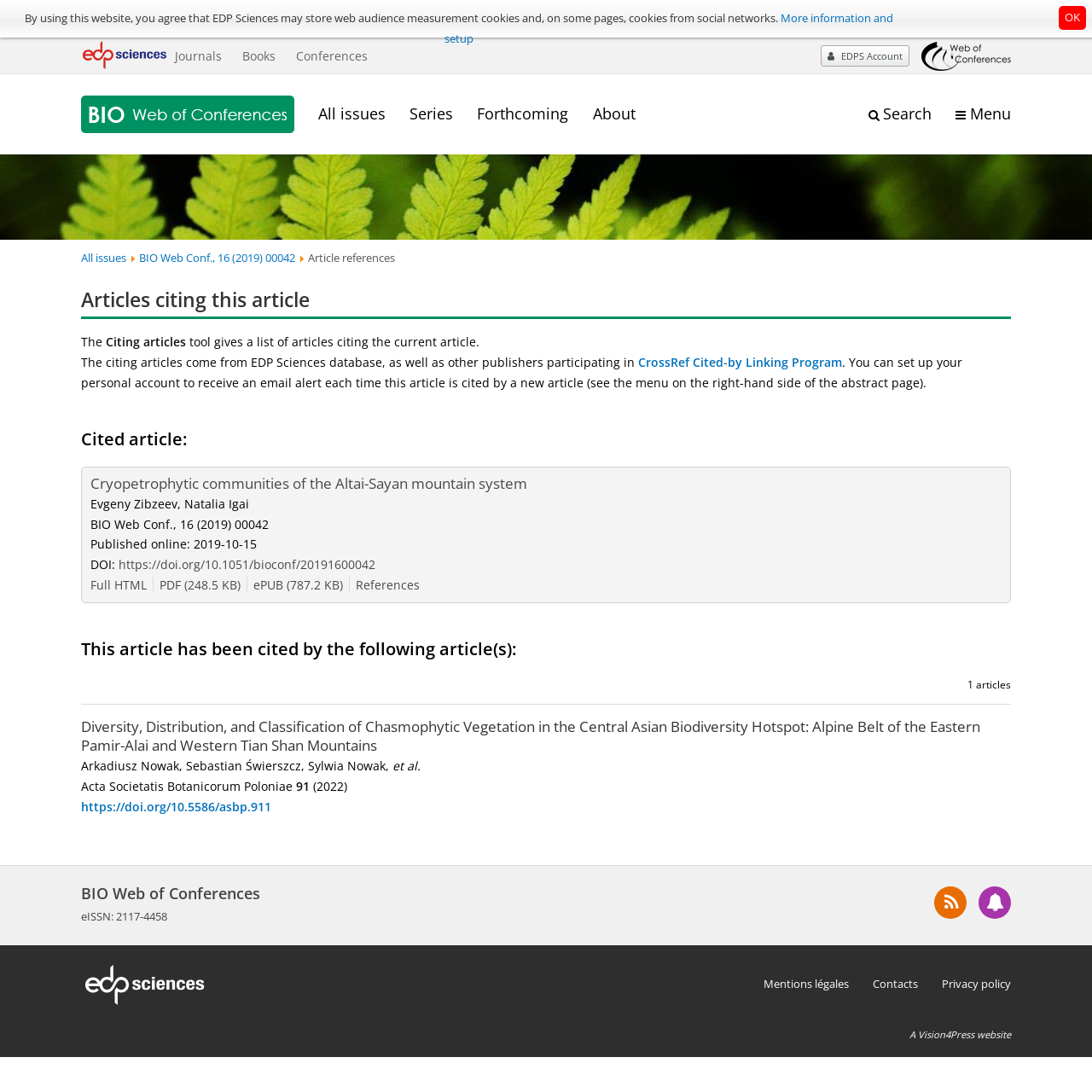From the image, can you give a detailed response to the question below:
What is the name of the publisher?

I found the answer by looking at the bottom of the webpage, where it says 'EDP Sciences' with a logo, indicating that it is the publisher of the conference proceedings.